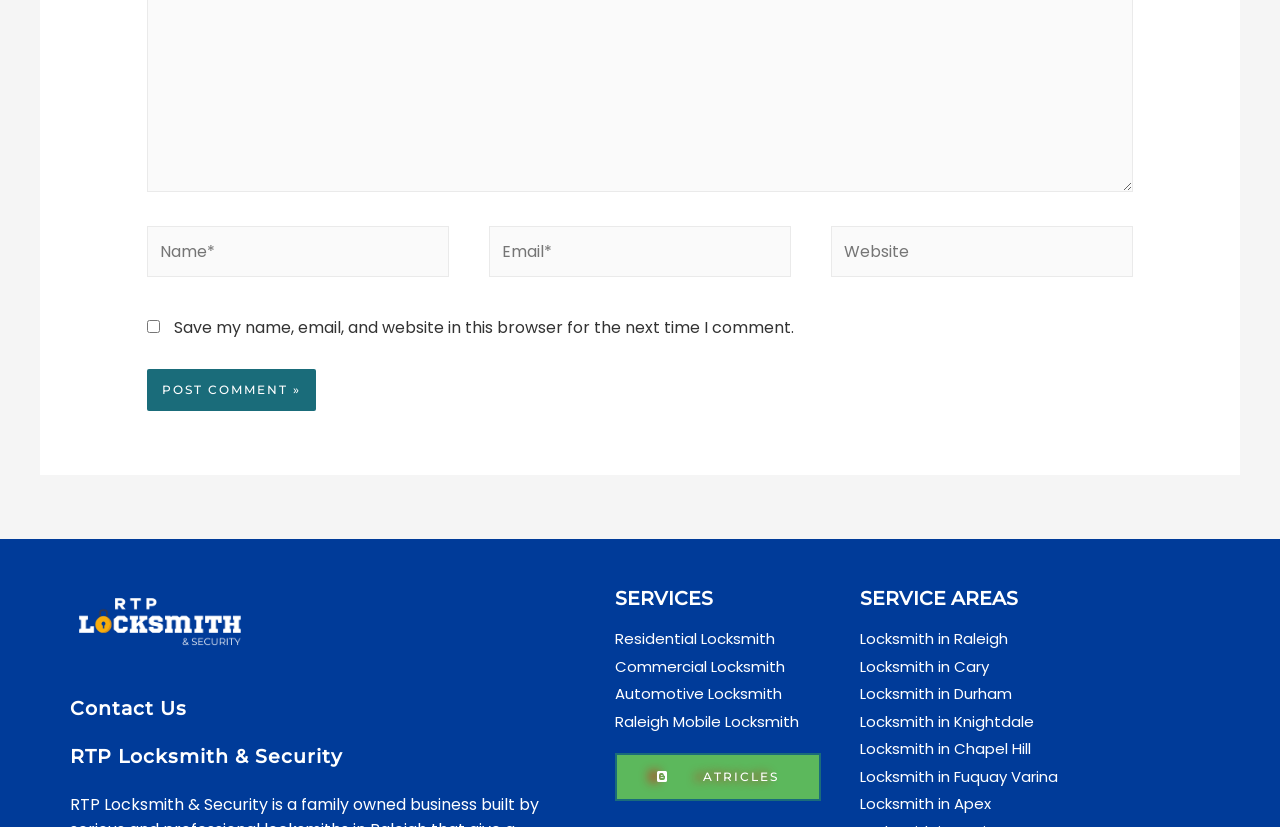Find the bounding box of the UI element described as: "Locksmith in Cary". The bounding box coordinates should be given as four float values between 0 and 1, i.e., [left, top, right, bottom].

[0.672, 0.793, 0.925, 0.82]